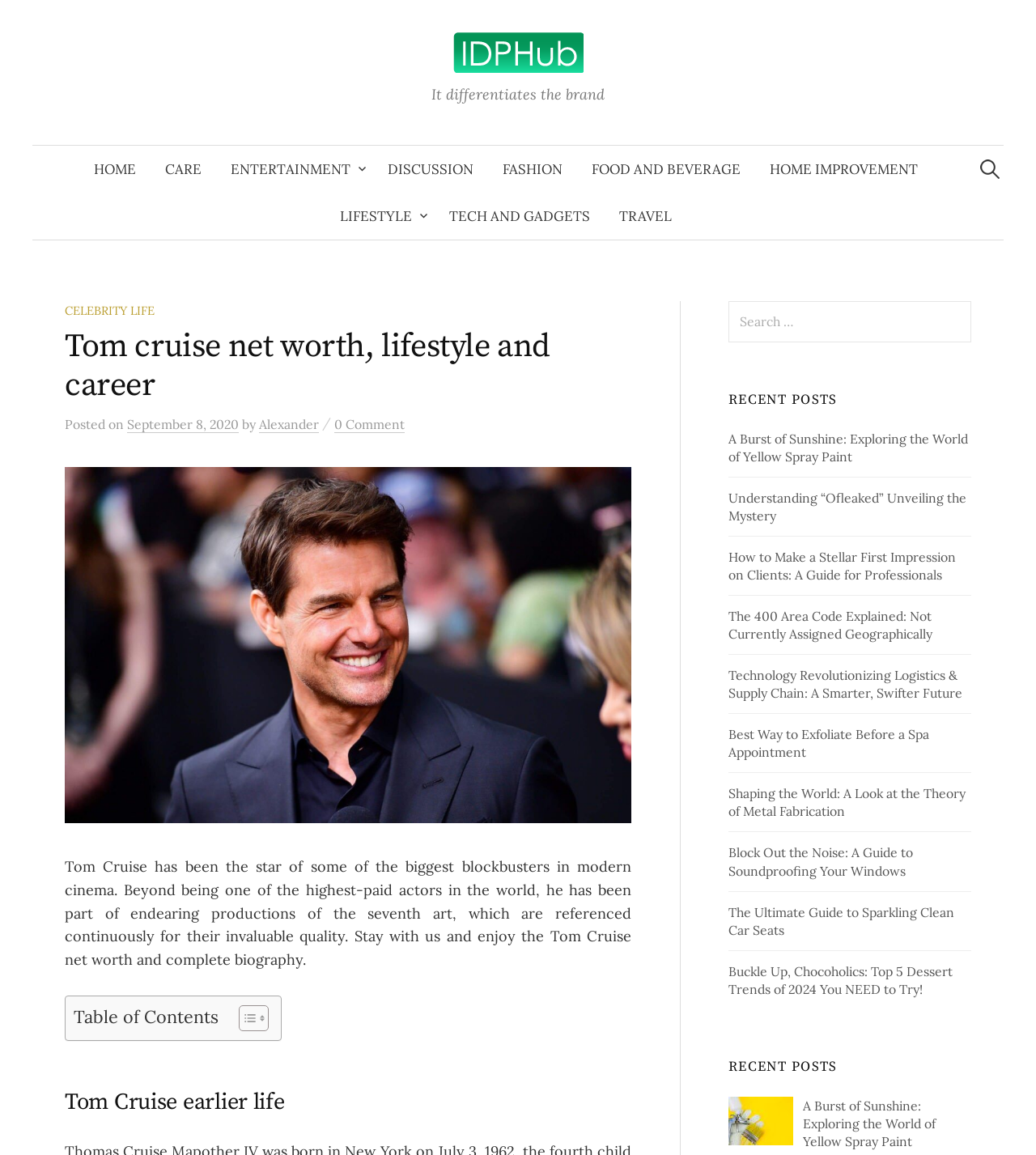What is the author of the article about Tom Cruise?
Respond with a short answer, either a single word or a phrase, based on the image.

Alexander